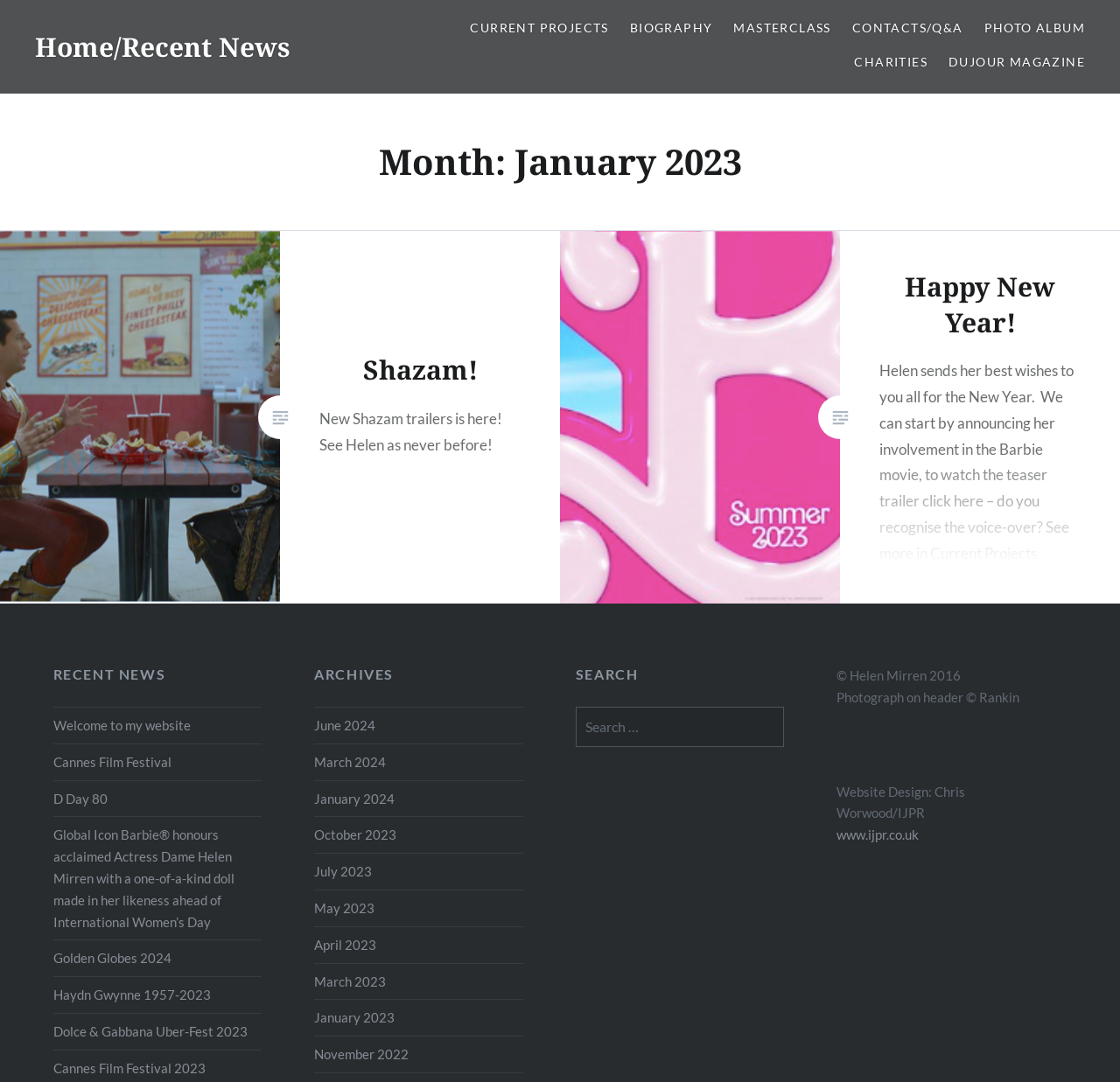Find the bounding box coordinates of the area to click in order to follow the instruction: "Read the 'Shazam!' article".

[0.285, 0.325, 0.465, 0.359]